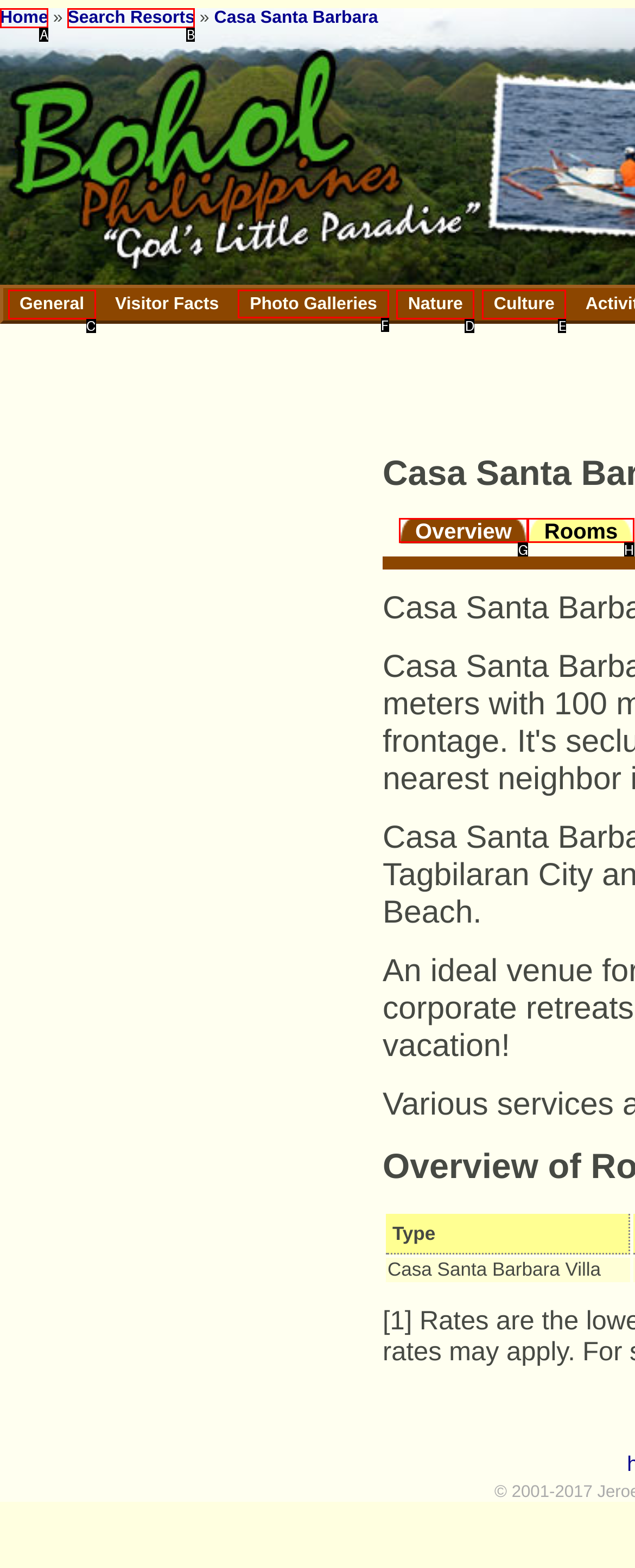Determine which HTML element to click to execute the following task: browse photo galleries Answer with the letter of the selected option.

F